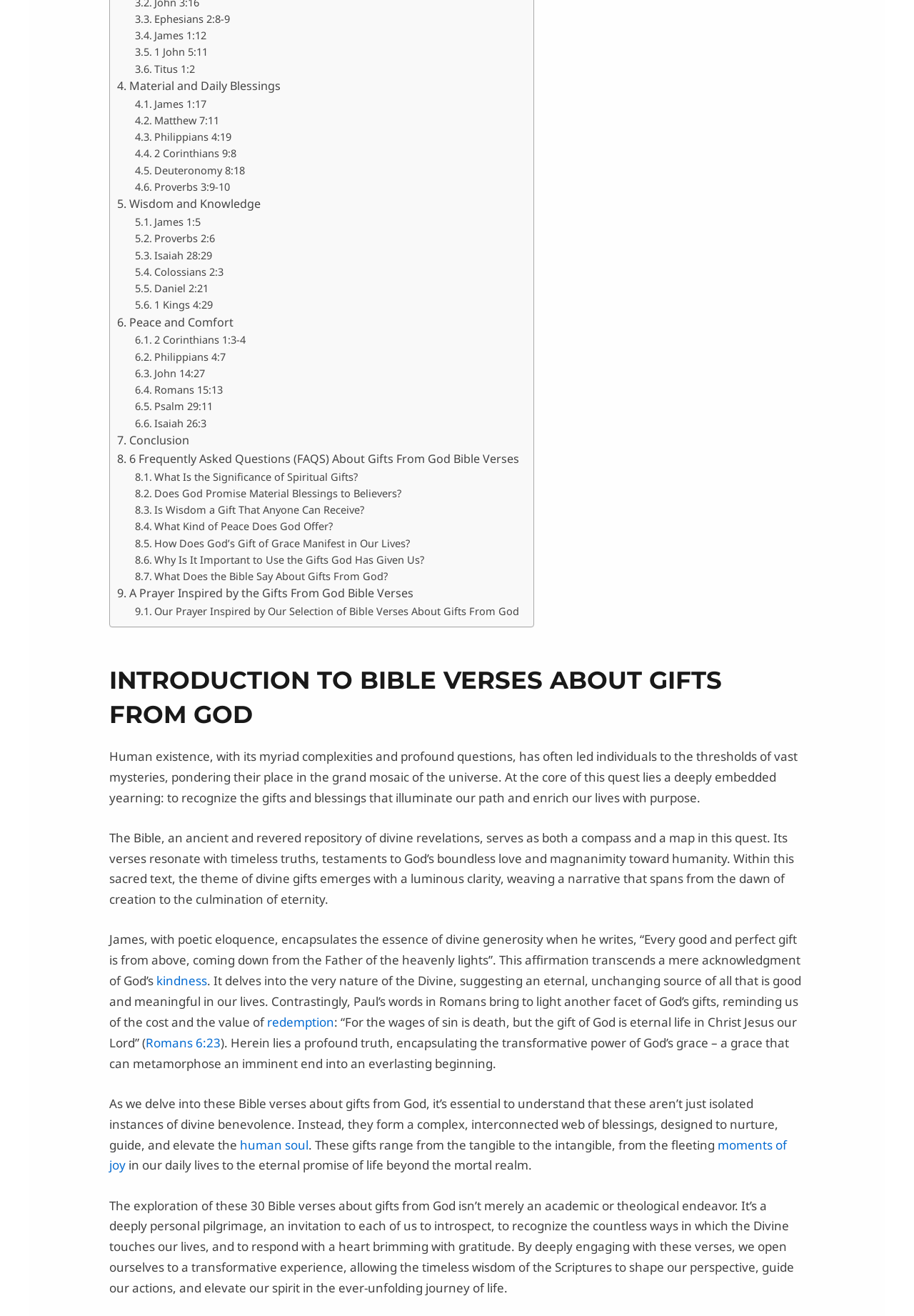Using the provided element description: "moments of joy", identify the bounding box coordinates. The coordinates should be four floats between 0 and 1 in the order [left, top, right, bottom].

[0.12, 0.863, 0.861, 0.892]